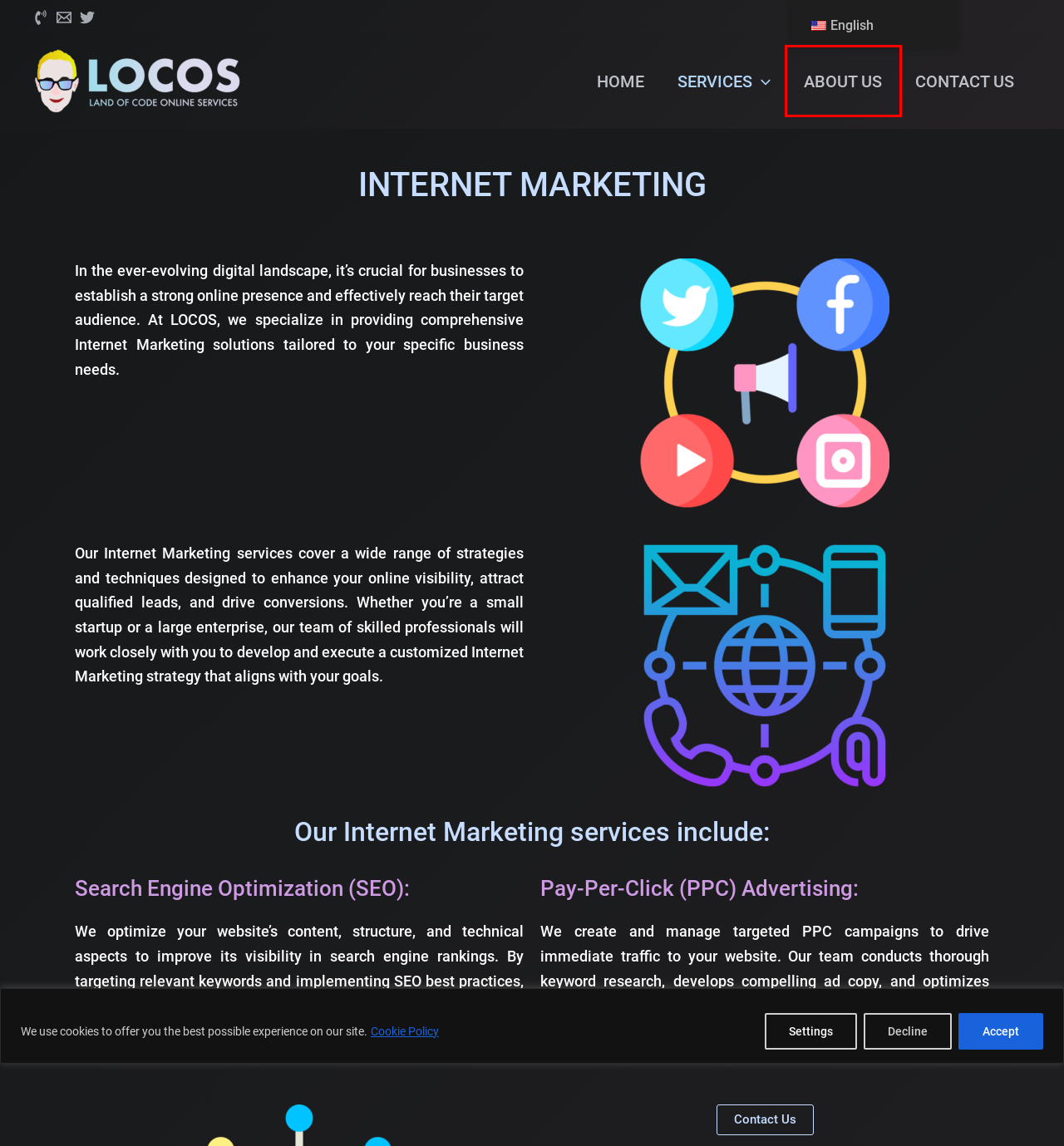A screenshot of a webpage is given, featuring a red bounding box around a UI element. Please choose the webpage description that best aligns with the new webpage after clicking the element in the bounding box. These are the descriptions:
A. WEB DEVELOPMENT - Land of Code Online Services
B. Home - Land of Code
C. CONTACT US - Land of Code Online Services
D. SERVICES - Land of Code Online Services
E. BLOCKCHAIN DEVELOPMENT - Land of Code Online Services
F. ABOUT US - Land of Code Online Services
G. E-commerce - Land of Code Online Services
H. Non-Fungible Tokens - Land of Code Online Services

F